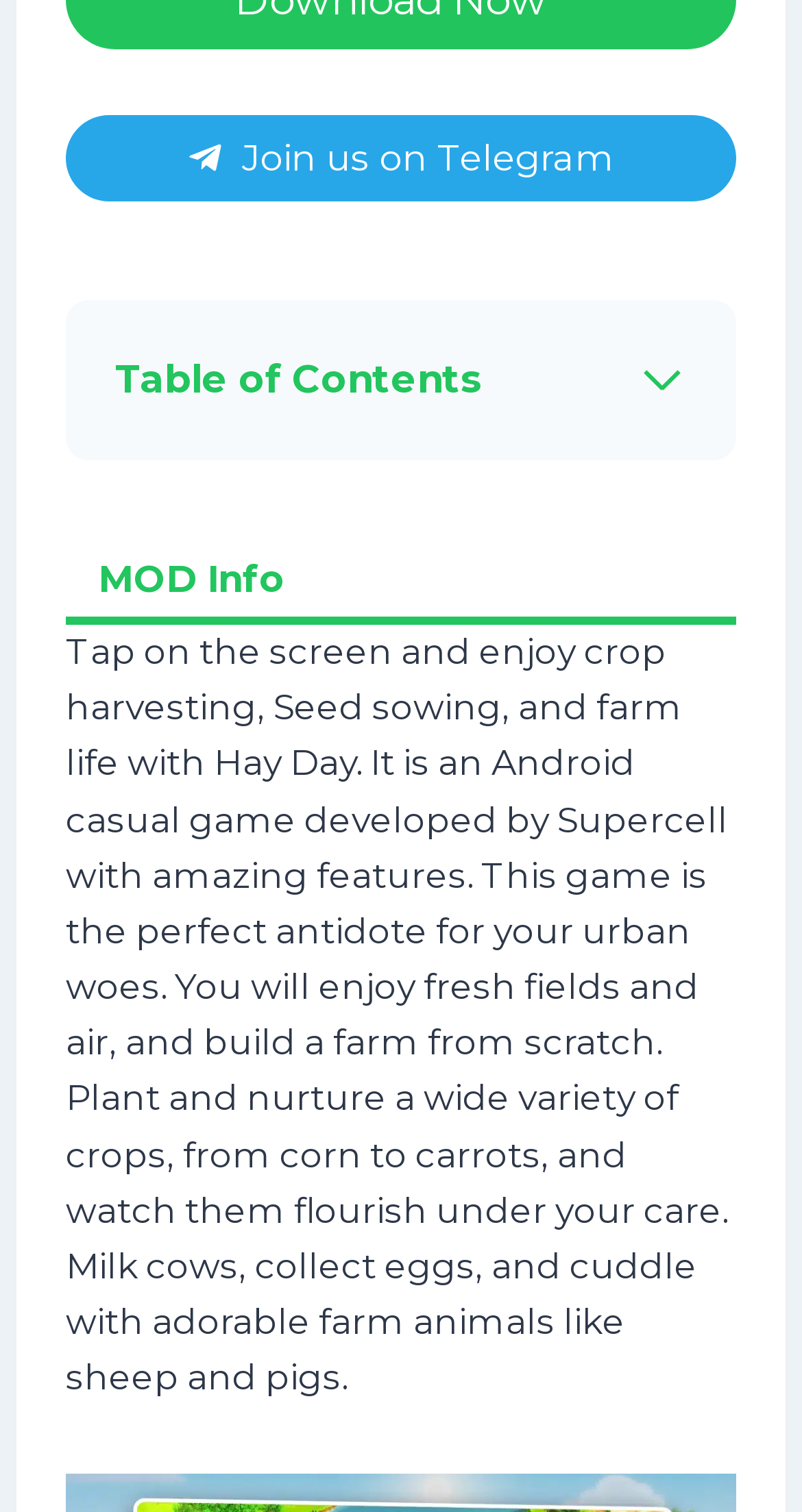Please identify the bounding box coordinates of where to click in order to follow the instruction: "Get MOD Info".

[0.082, 0.348, 0.918, 0.413]